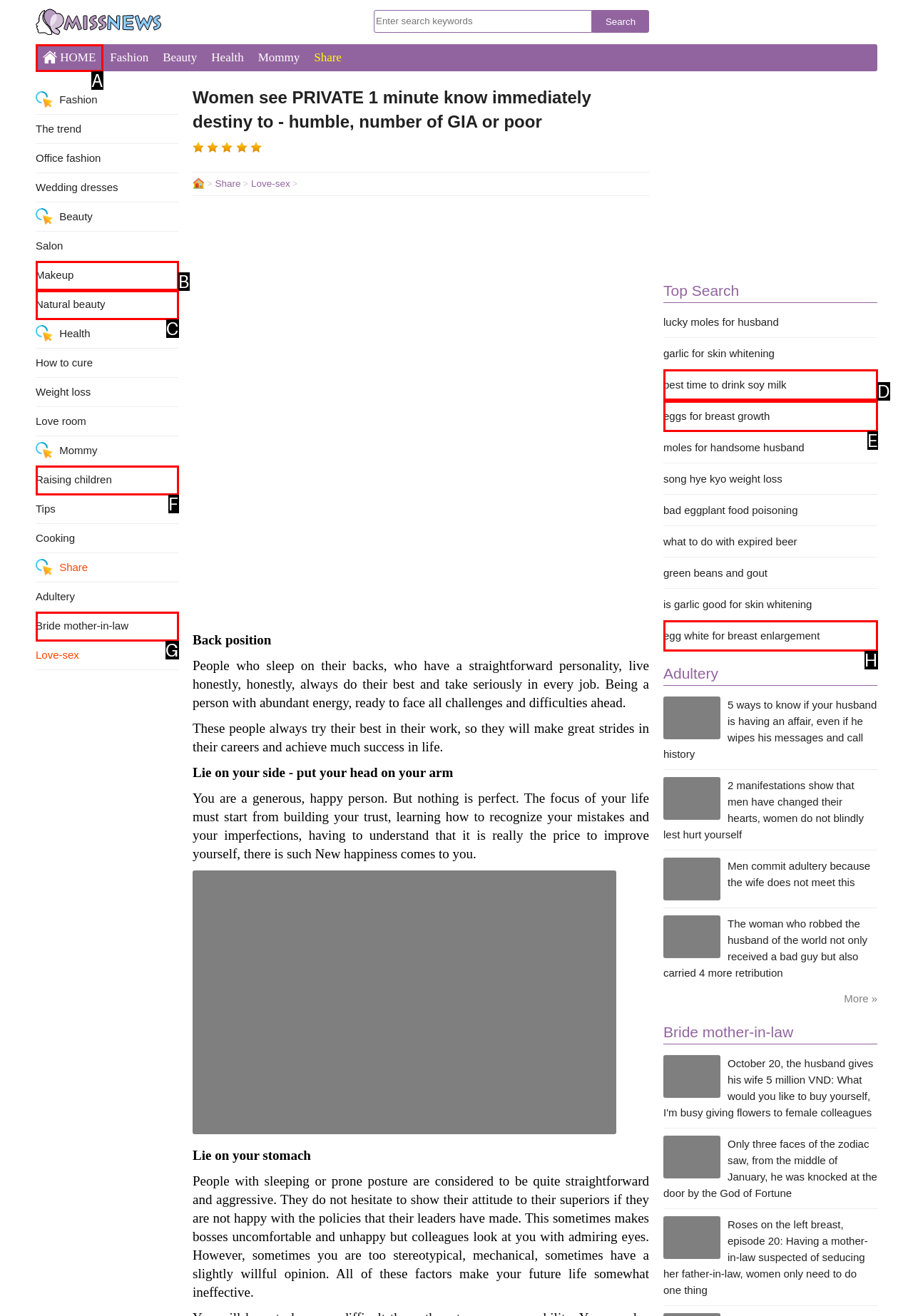Identify the option that best fits this description: egg white for breast enlargement
Answer with the appropriate letter directly.

H